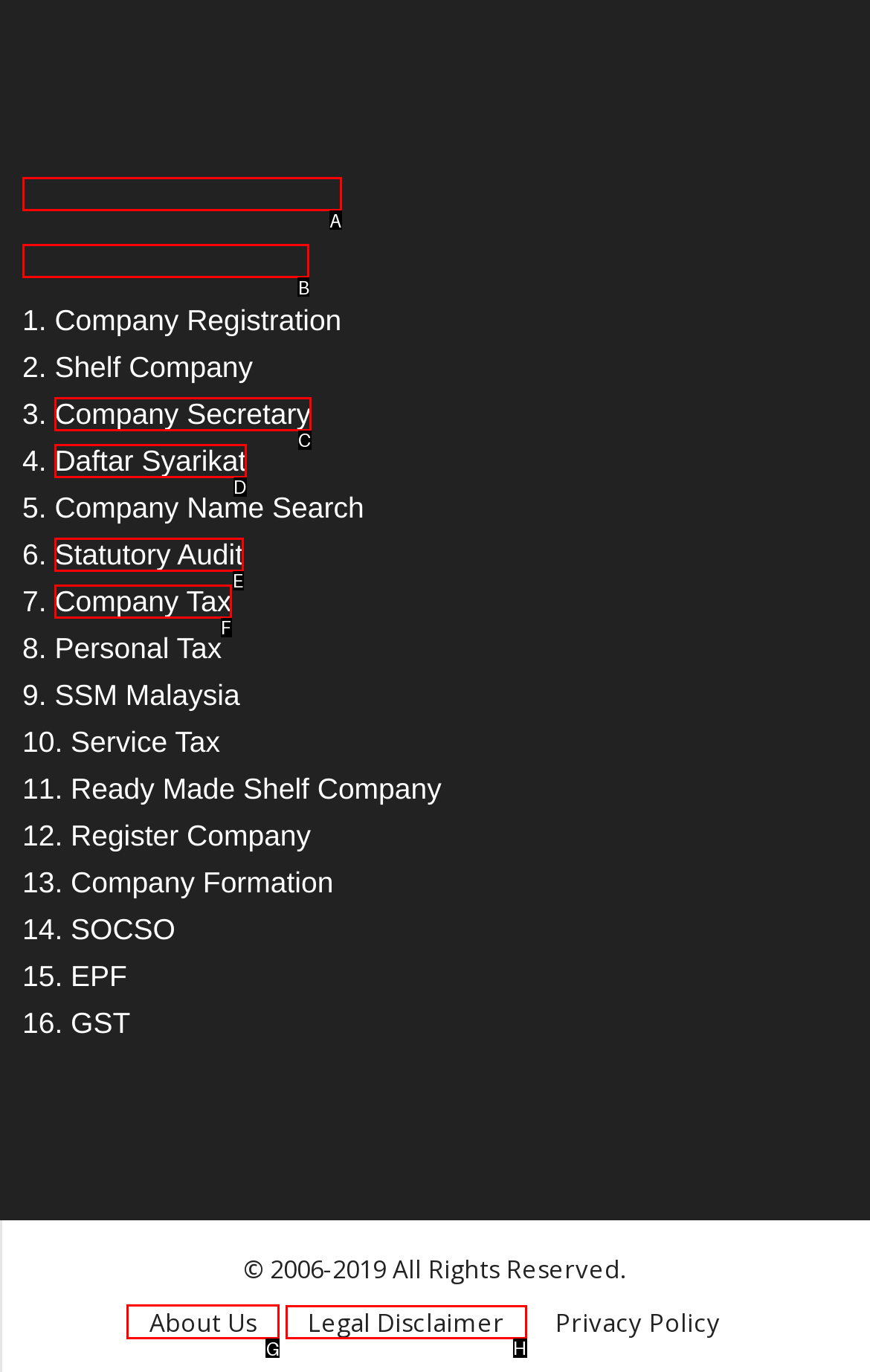Which choice should you pick to execute the task: Leave a reply
Respond with the letter associated with the correct option only.

None